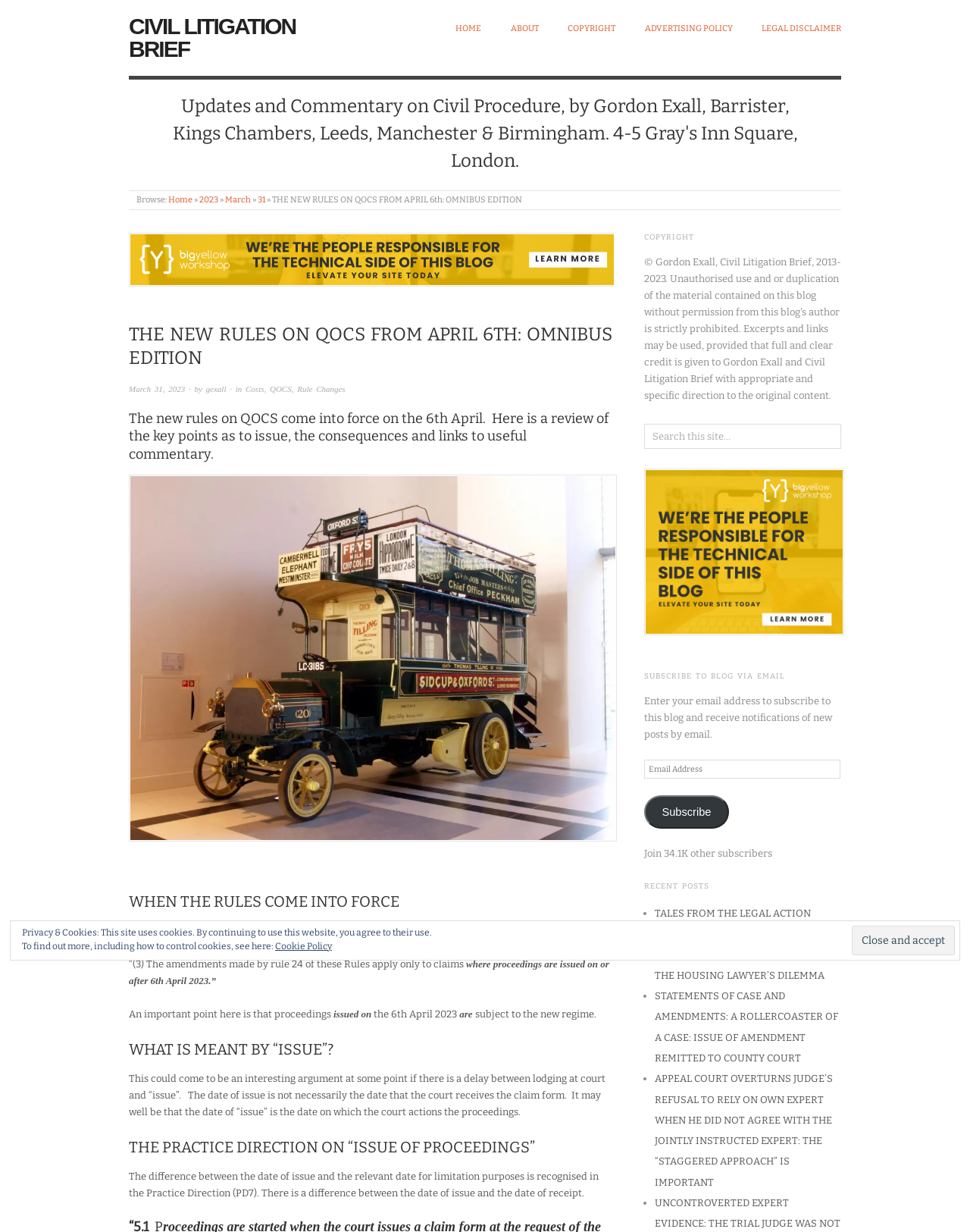Please find the bounding box coordinates of the element that you should click to achieve the following instruction: "Read the 'THE NEW RULES ON QOCS FROM APRIL 6TH: OMNIBUS EDITION' article". The coordinates should be presented as four float numbers between 0 and 1: [left, top, right, bottom].

[0.133, 0.262, 0.633, 0.301]